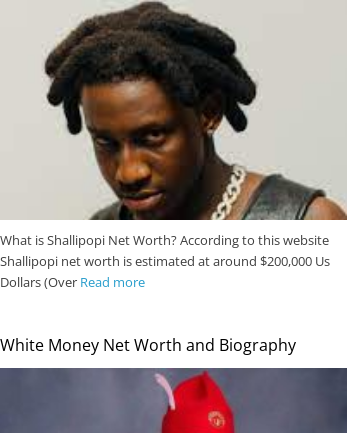From the image, can you give a detailed response to the question below:
What is the purpose of the image and accompanying text?

The overall presentation of the image and text is designed to pique the reader's interest in Shallipopi's life and career, encouraging them to explore more about his biography and compare his financial achievements with other contemporary artists.